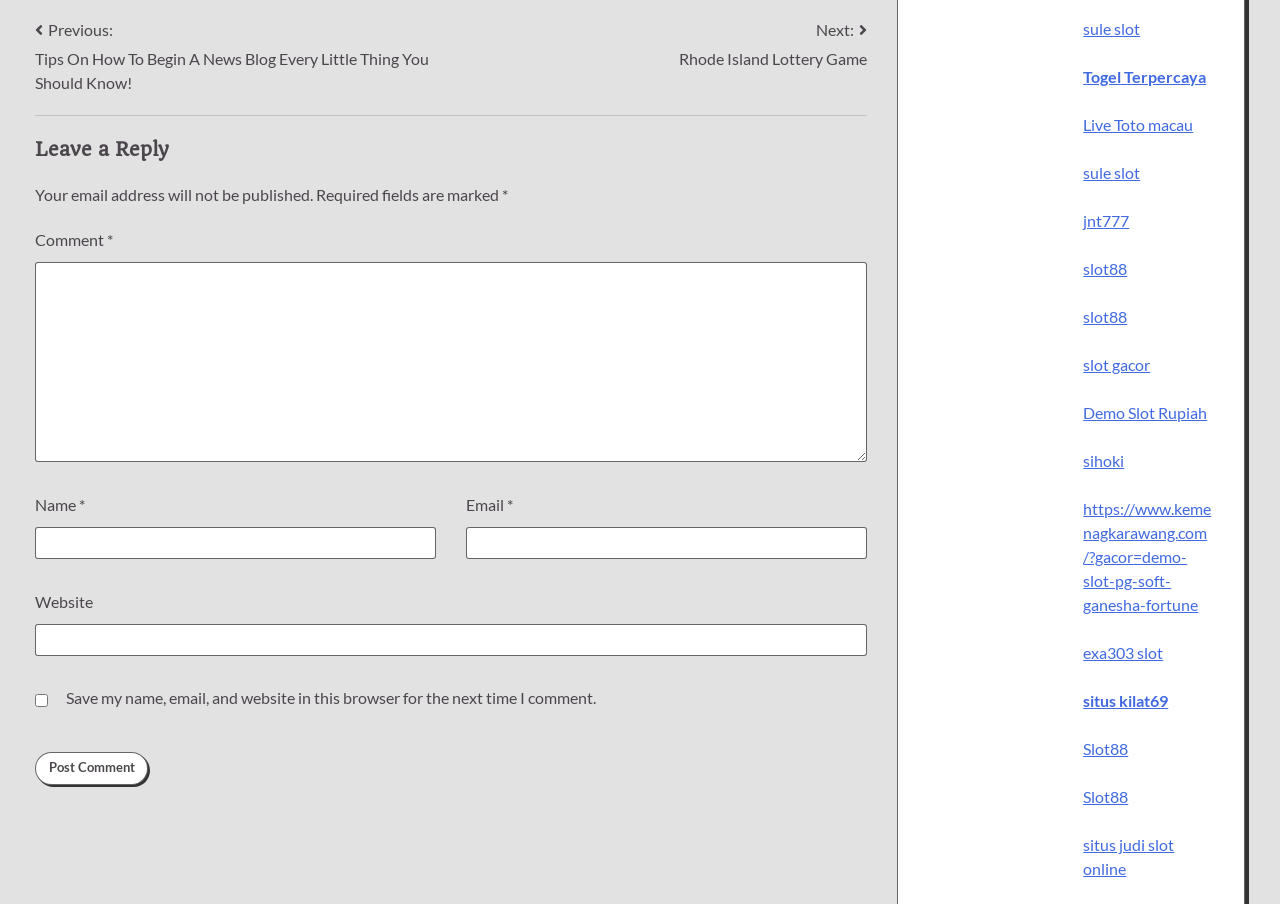Please respond to the question with a concise word or phrase:
What is the purpose of the links at the bottom of the page?

Navigate to other websites